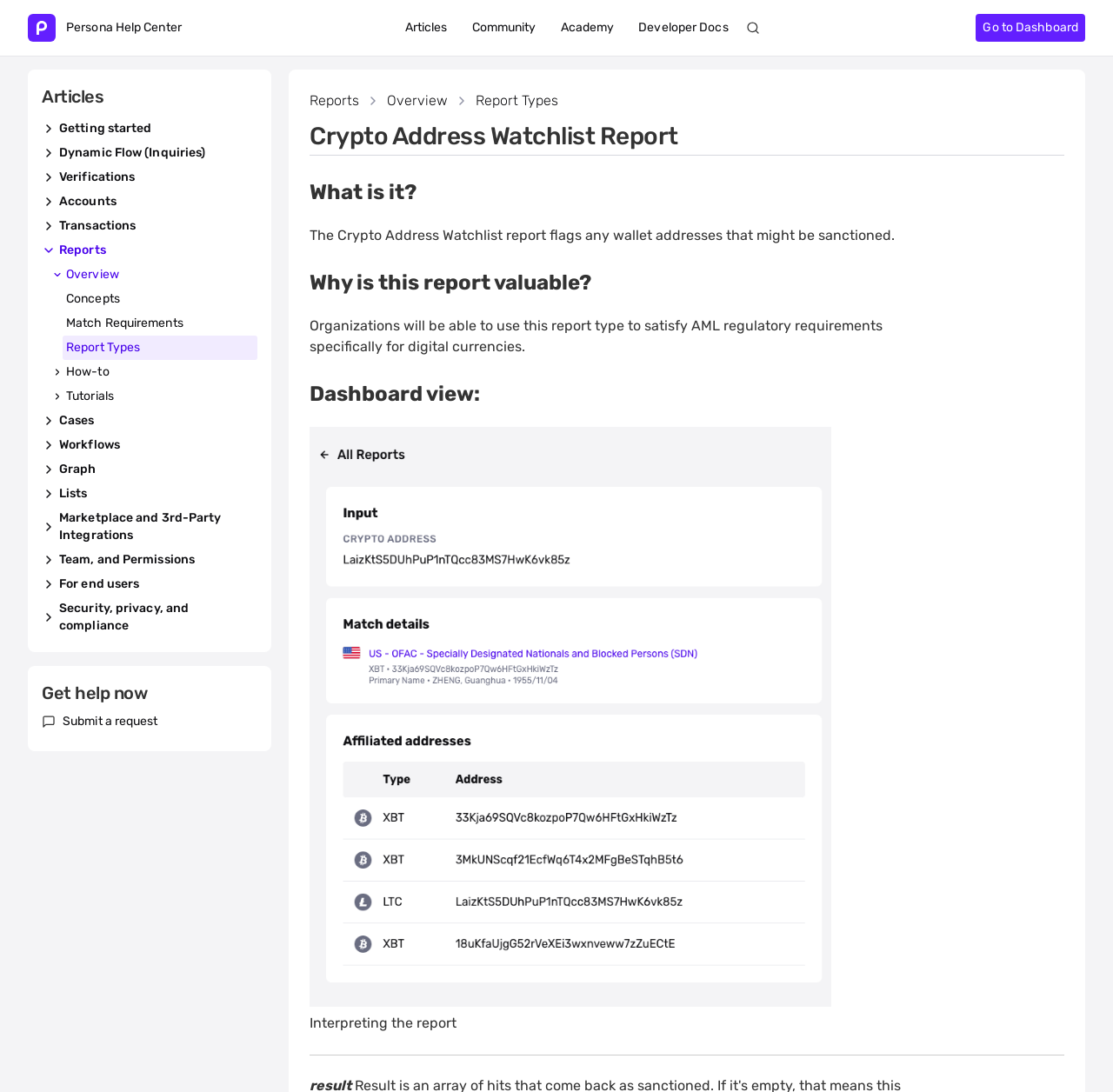Predict the bounding box coordinates of the UI element that matches this description: "Developer Docs". The coordinates should be in the format [left, top, right, bottom] with each value between 0 and 1.

[0.567, 0.014, 0.661, 0.037]